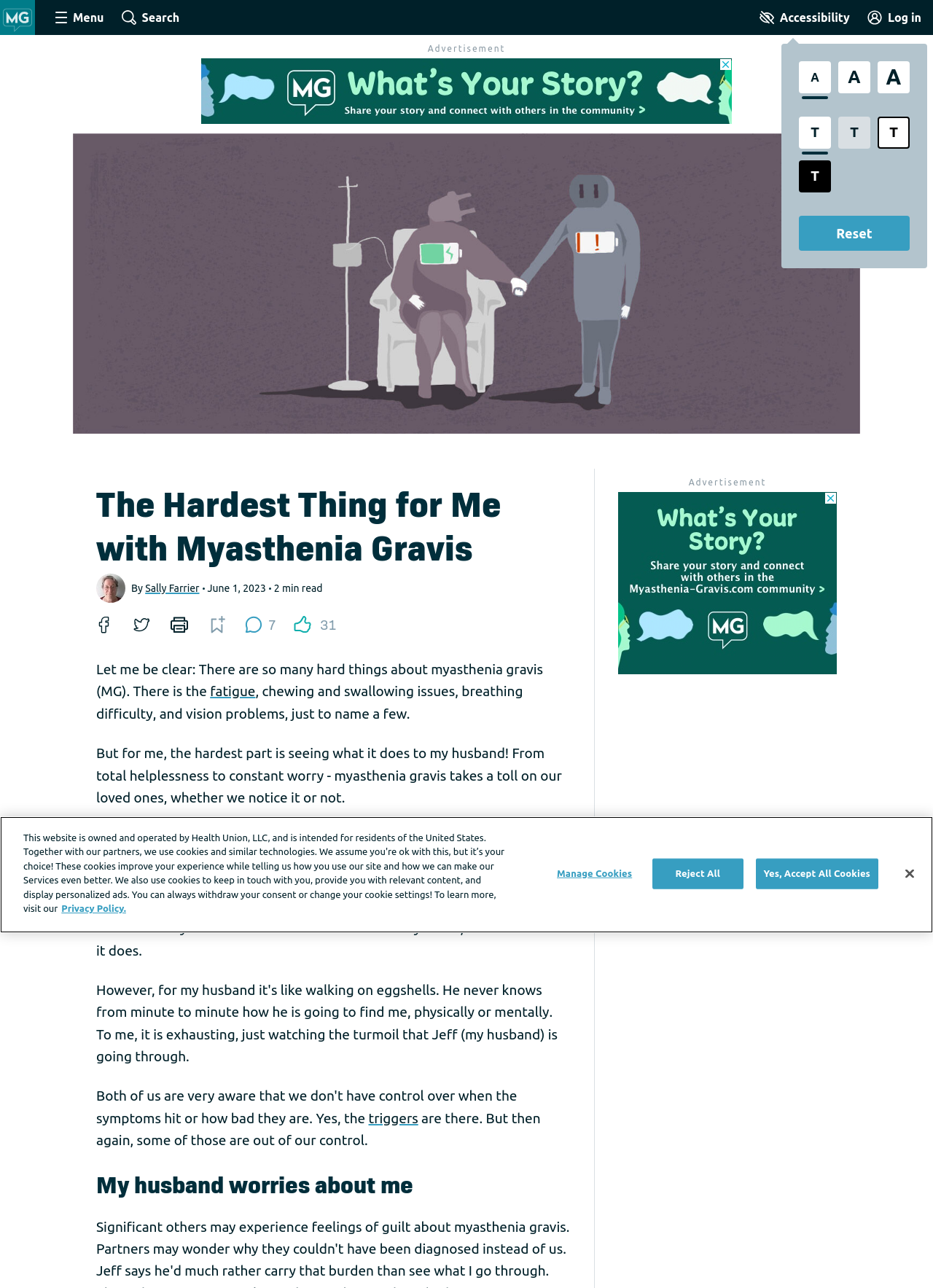Please determine the bounding box coordinates of the element to click on in order to accomplish the following task: "Share to Facebook". Ensure the coordinates are four float numbers ranging from 0 to 1, i.e., [left, top, right, bottom].

[0.094, 0.473, 0.128, 0.497]